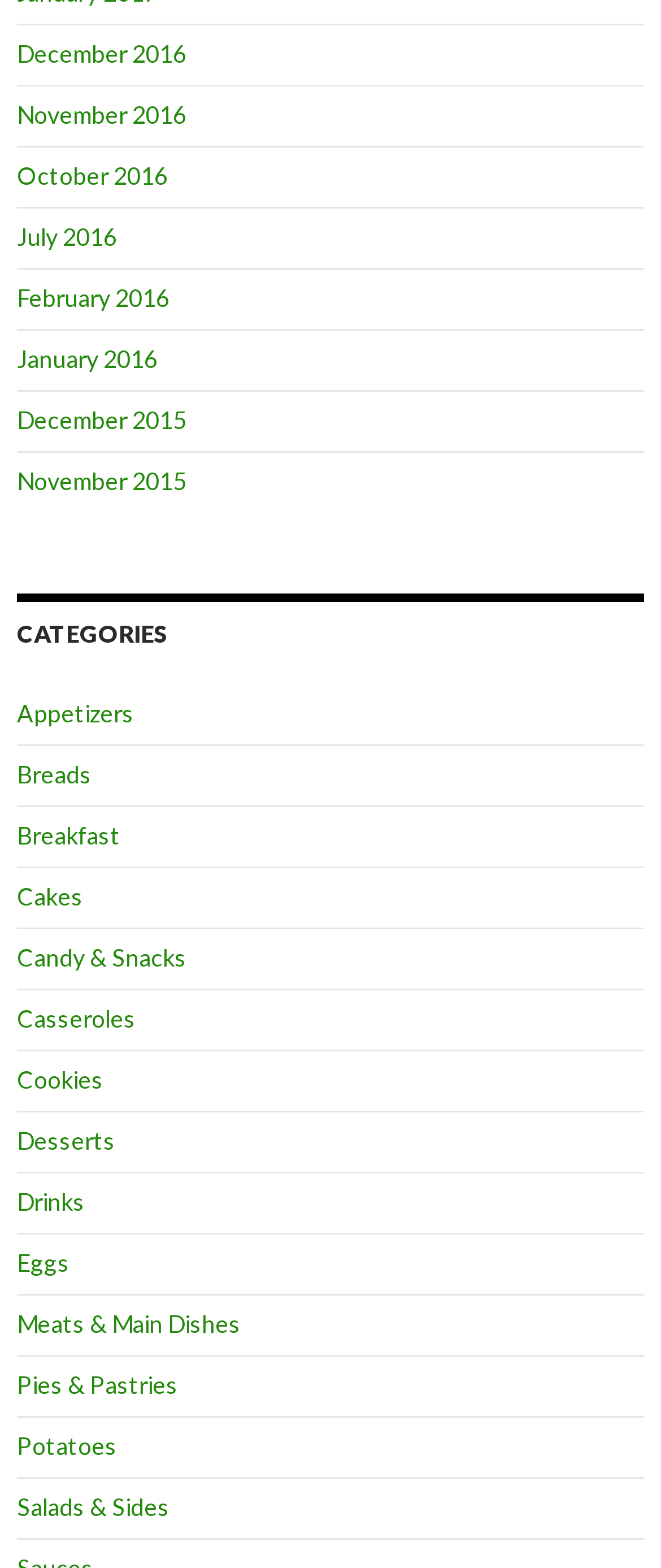For the element described, predict the bounding box coordinates as (top-left x, top-left y, bottom-right x, bottom-right y). All values should be between 0 and 1. Element description: November 2016

[0.026, 0.064, 0.282, 0.082]